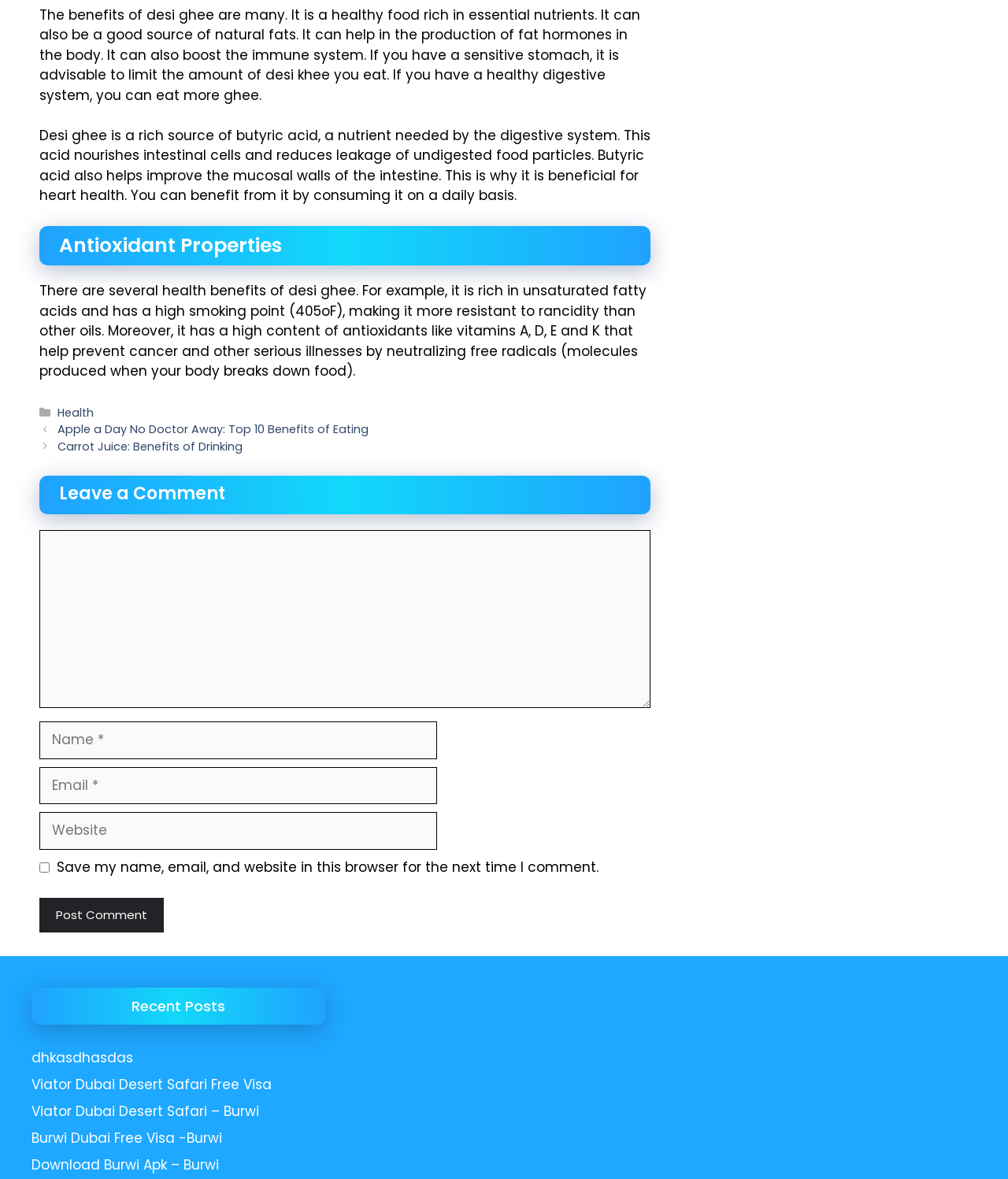What is the category of the post?
Refer to the image and provide a thorough answer to the question.

The category of the post can be found in the footer section of the webpage, where it says 'Categories' and lists 'Health' as one of the categories.